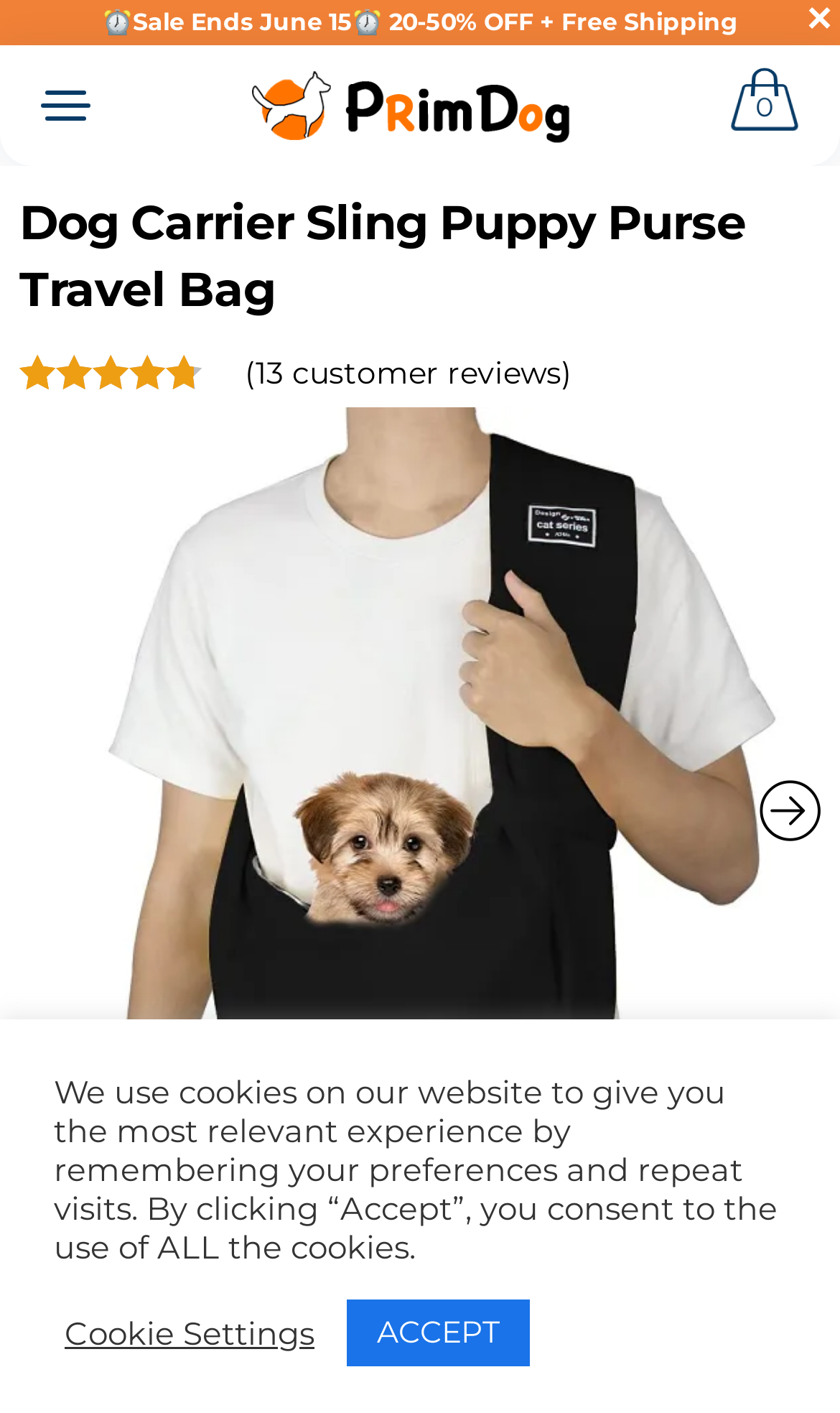Please analyze the image and give a detailed answer to the question:
What are the available colors for the product?

The available colors are mentioned in the radio button elements located in the 'Color' table cell. The colors are Beige, Black, Coffee, and Deep Blue, with Black being the default selected option.